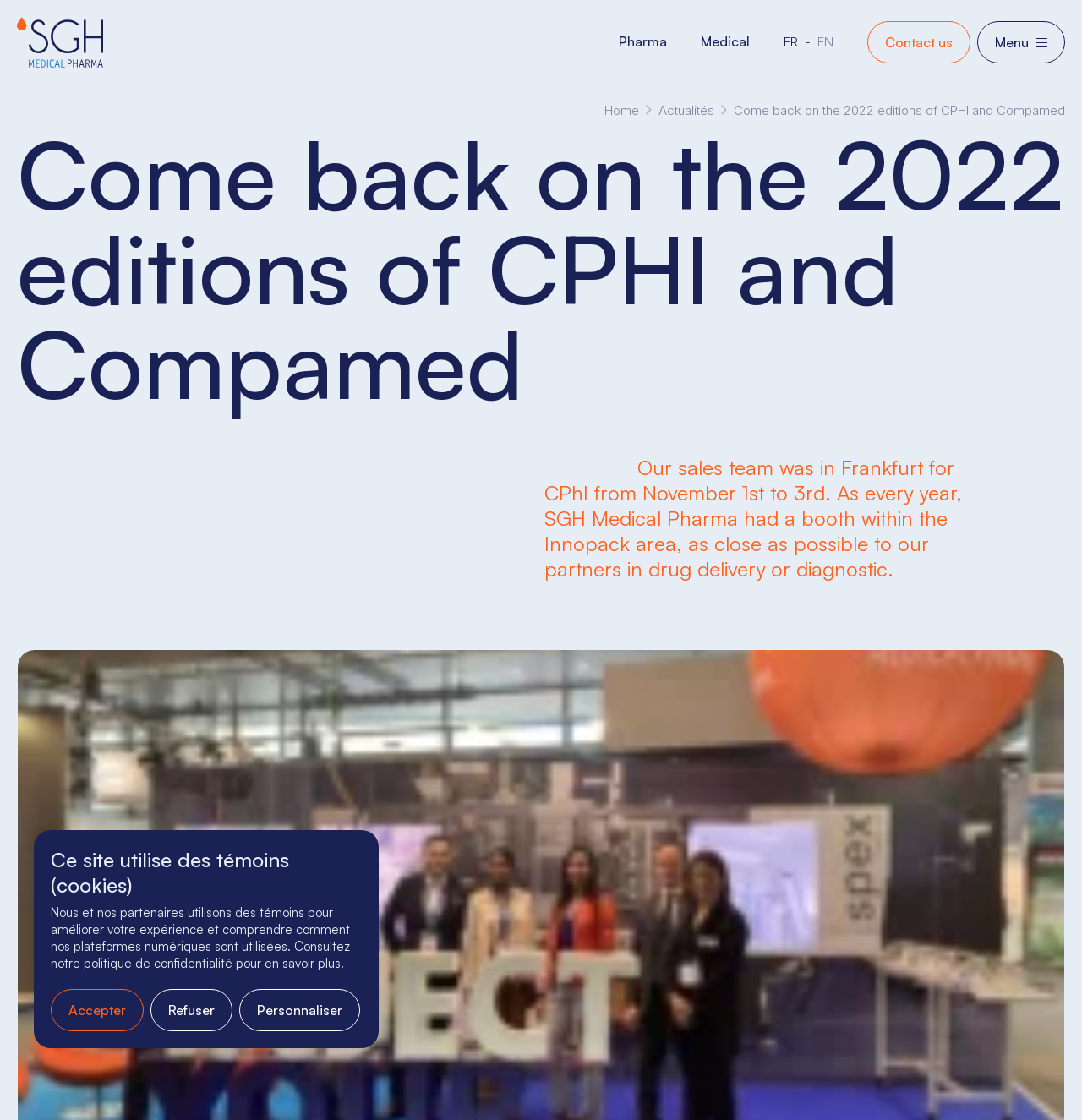Refer to the image and provide an in-depth answer to the question:
What is the purpose of the booth mentioned on the webpage?

The purpose of the booth can be inferred from the sentence 'SGH Medical Pharma had a booth within the Innopack area, as close as possible to our partners in drug delivery or diagnostic.' which suggests that the booth was set up to be close to partners in the industry.